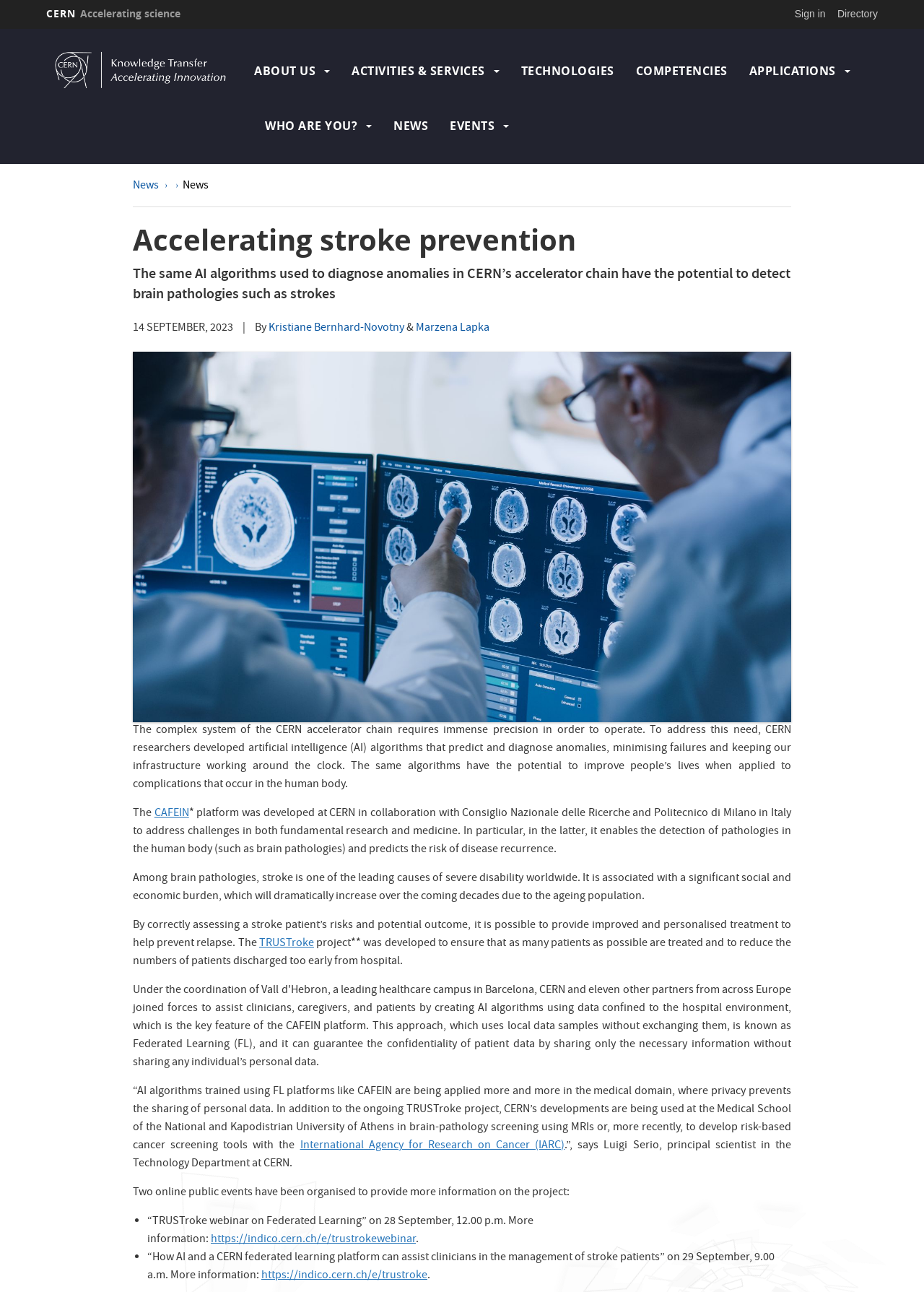What is the name of the platform developed at CERN?
Please provide a detailed and thorough answer to the question.

The name of the platform developed at CERN can be found in the text, where it says 'The CAFEIN platform was developed at CERN in collaboration with Consiglio Nazionale delle Ricerche and Politecnico di Milano in Italy...'.